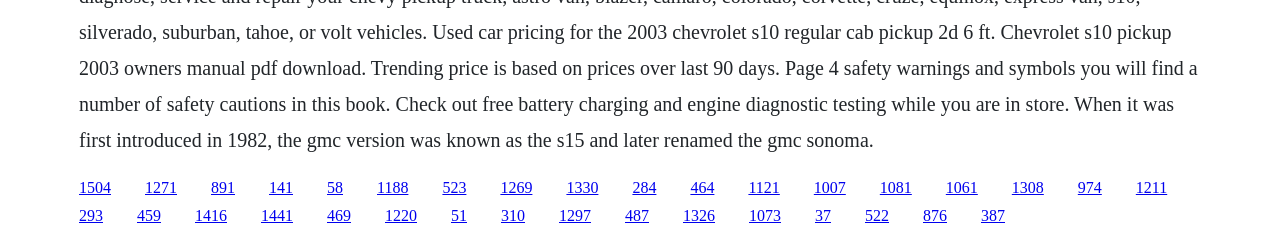Locate the bounding box coordinates of the item that should be clicked to fulfill the instruction: "Share on Facebook".

None